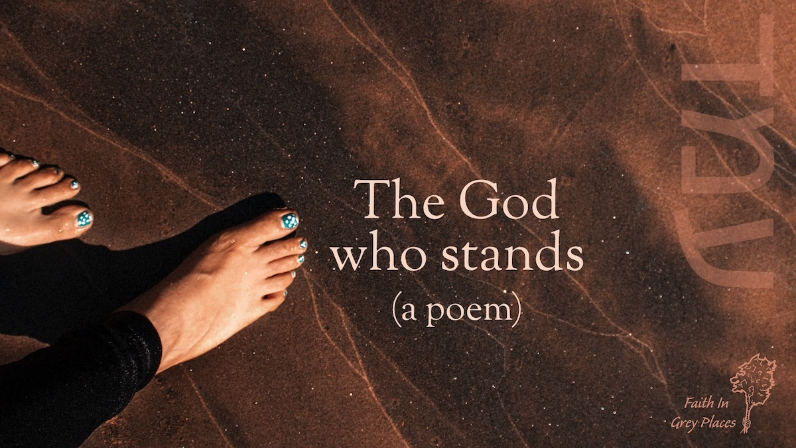Please analyze the image and provide a thorough answer to the question:
What is the color of the sand?

The caption explicitly states that the woman's bare feet are in 'bronze-colored sand', indicating the color of the sand in the image.